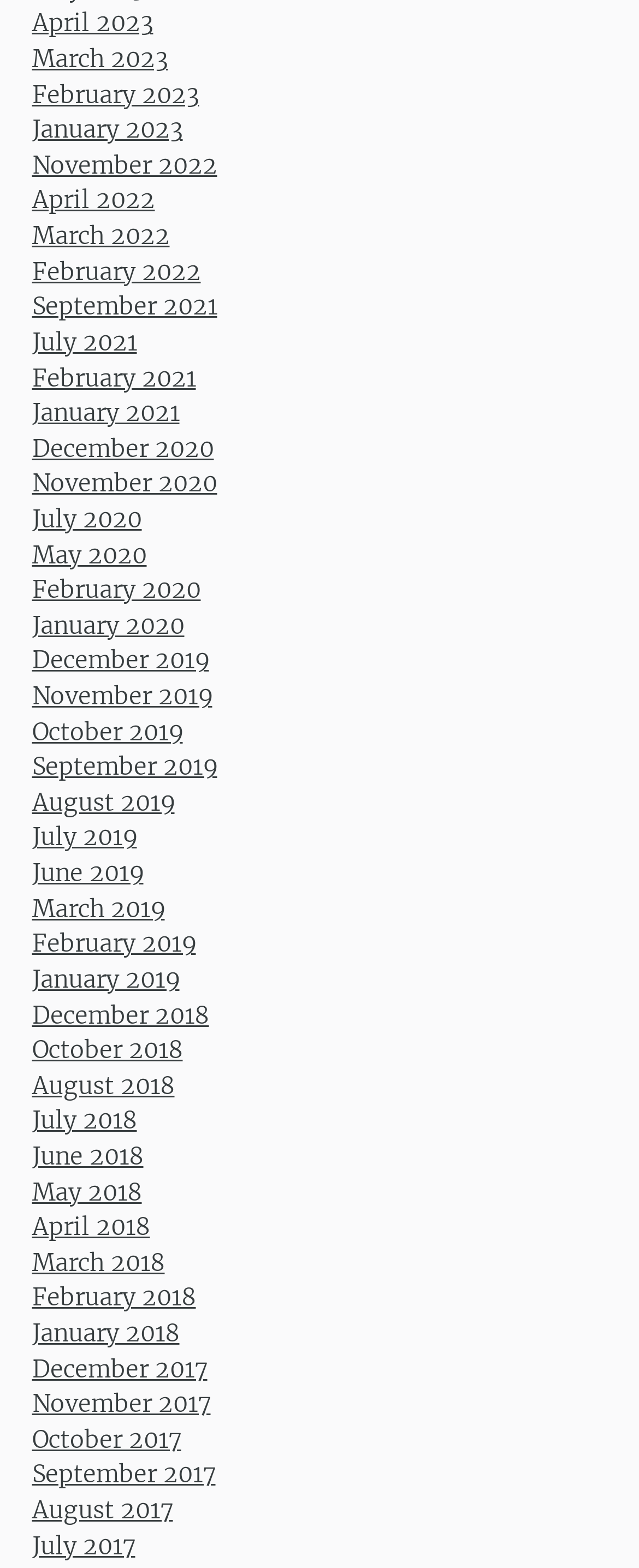What is the earliest month available on this webpage? Refer to the image and provide a one-word or short phrase answer.

July 2017